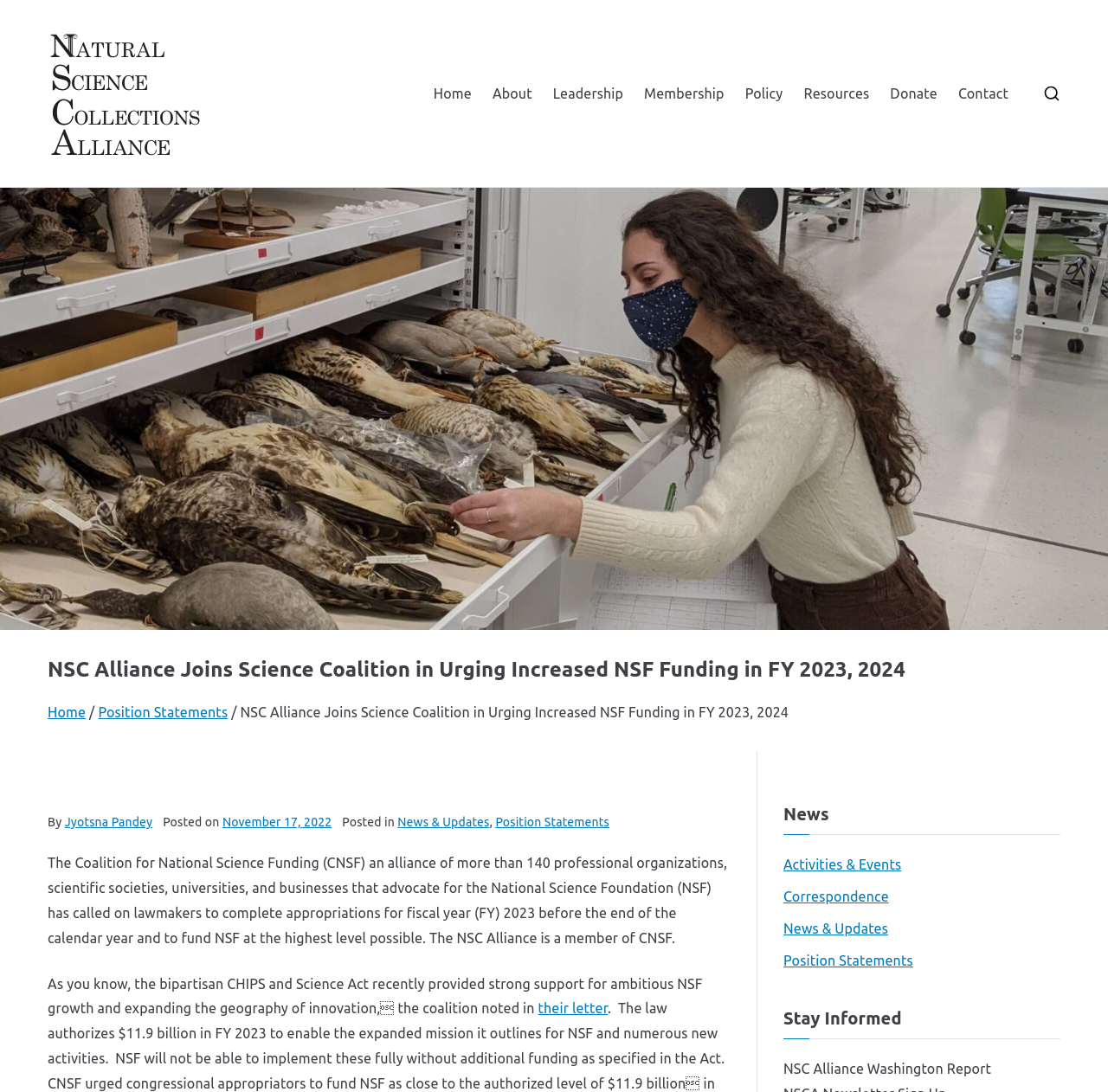Please provide the bounding box coordinates for the element that needs to be clicked to perform the following instruction: "Visit the About page". The coordinates should be given as four float numbers between 0 and 1, i.e., [left, top, right, bottom].

[0.444, 0.074, 0.48, 0.097]